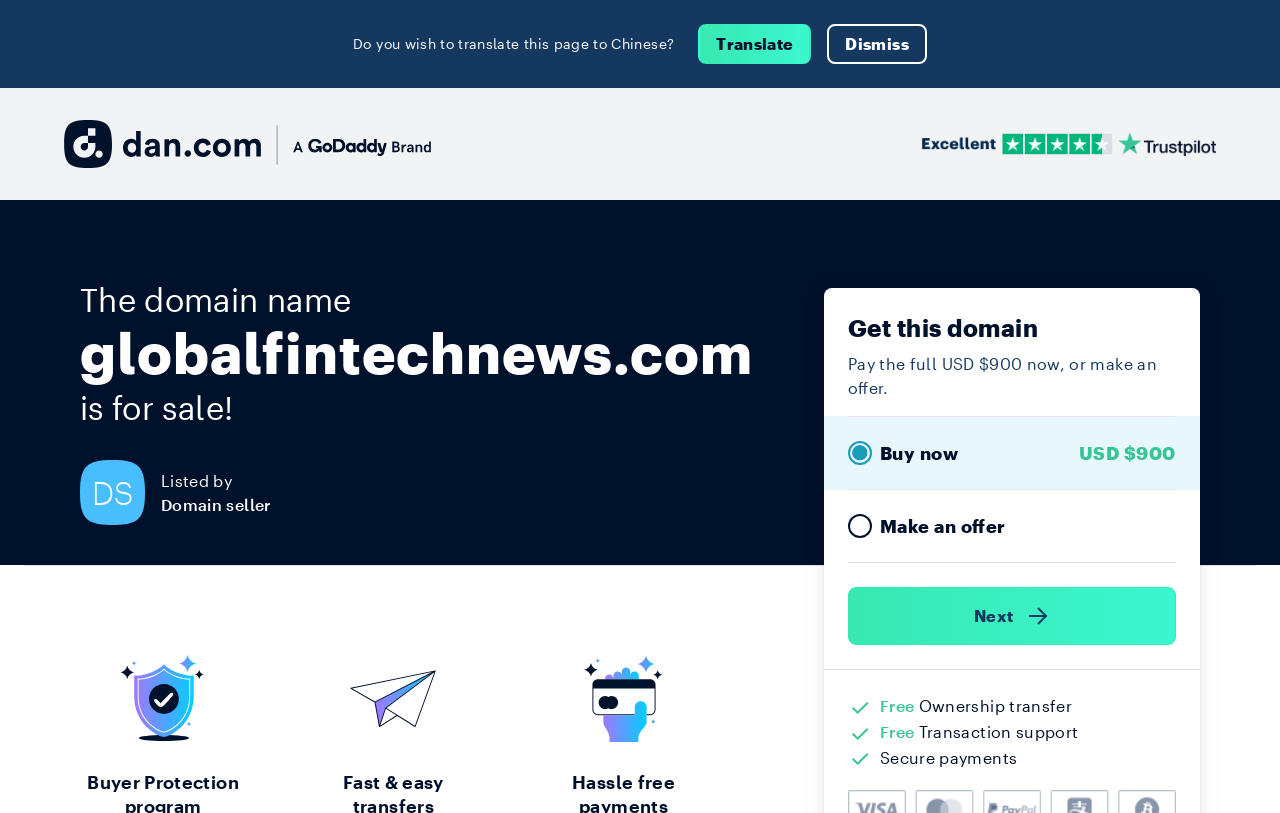What is the purpose of the 'Translate' button?
Make sure to answer the question with a detailed and comprehensive explanation.

The 'Translate' button is next to the text 'Do you wish to translate this page to Chinese?' which suggests that the button is used to translate the page to Chinese.